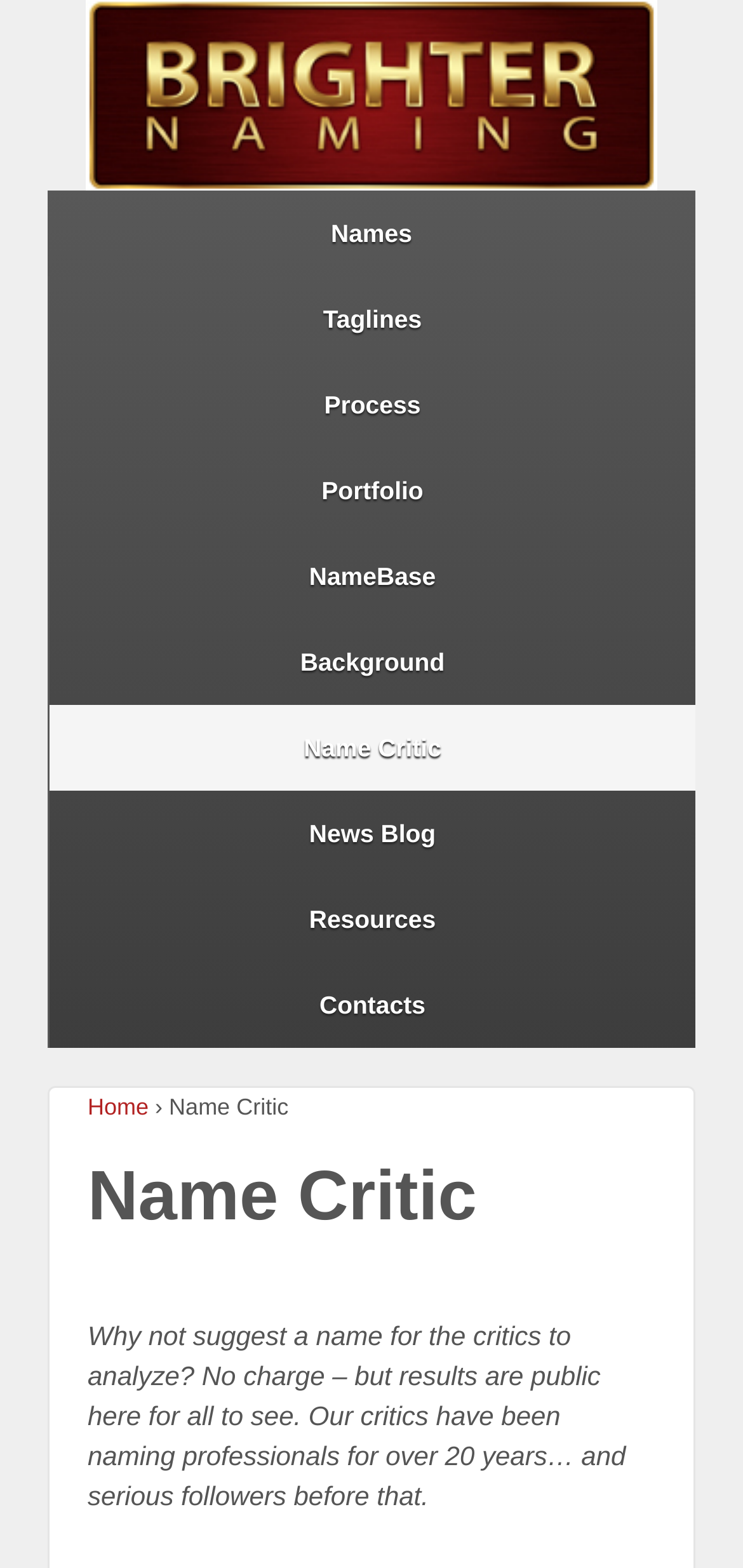Locate the bounding box coordinates of the element you need to click to accomplish the task described by this instruction: "Explore the Resources link".

[0.064, 0.559, 0.936, 0.614]